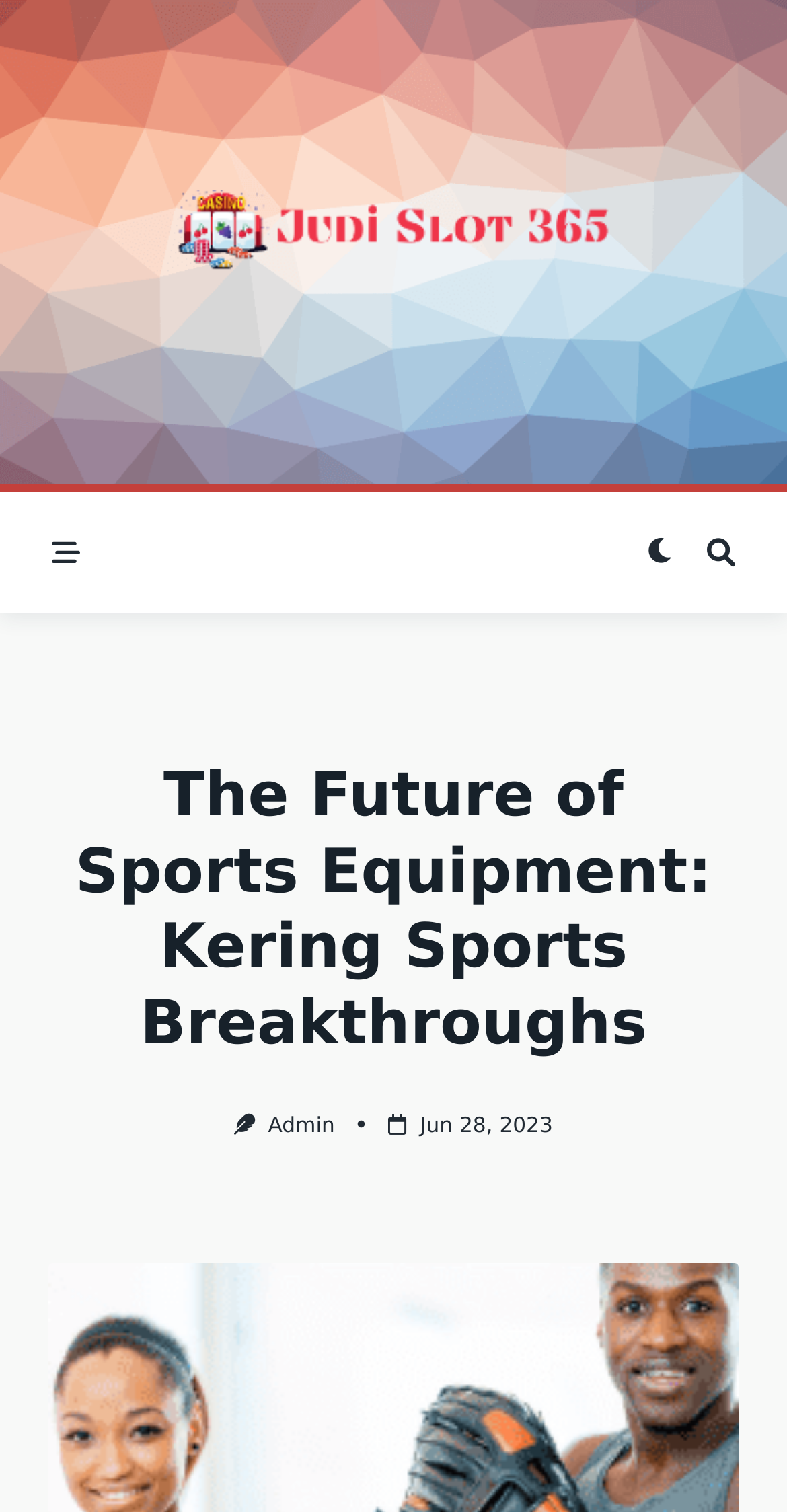Give a short answer using one word or phrase for the question:
What is the name of the admin?

Admin